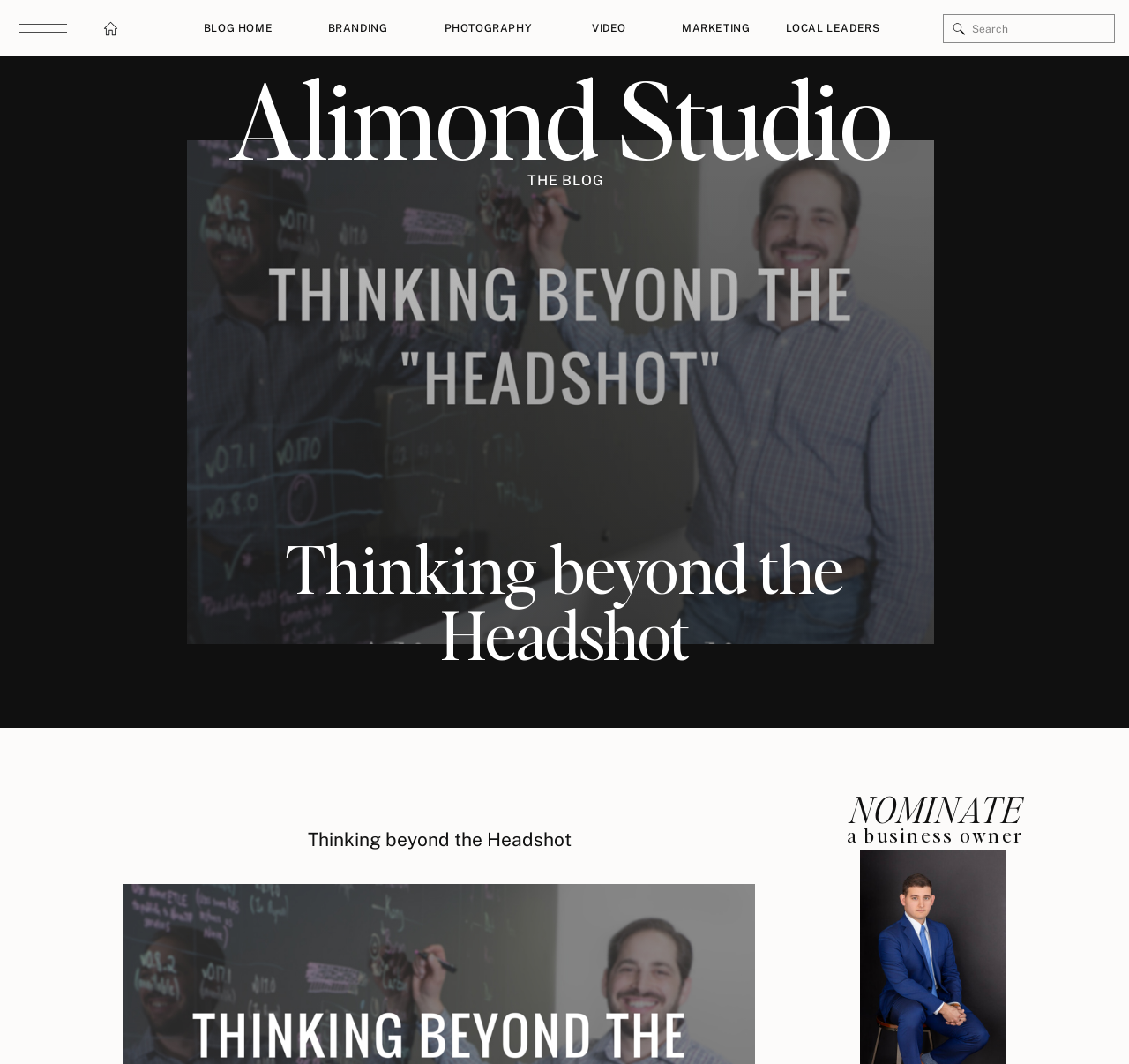Provide the bounding box coordinates for the specified HTML element described in this description: "Photography". The coordinates should be four float numbers ranging from 0 to 1, in the format [left, top, right, bottom].

[0.379, 0.019, 0.485, 0.036]